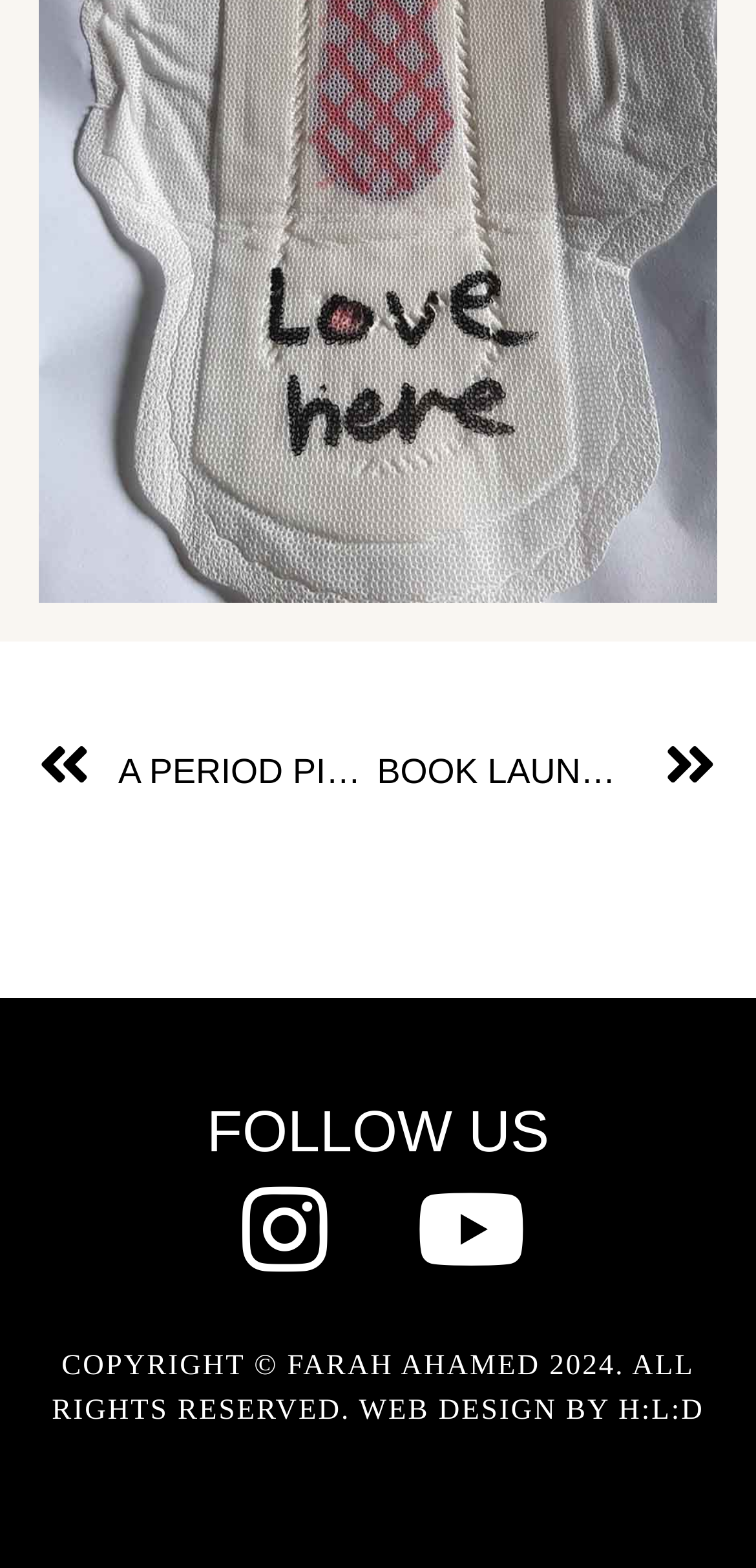What is the name of the web design company?
Refer to the image and provide a thorough answer to the question.

The name of the web design company can be found at the bottom of the webpage, next to the text 'WEB DESIGN BY', which is a link to the company's website.